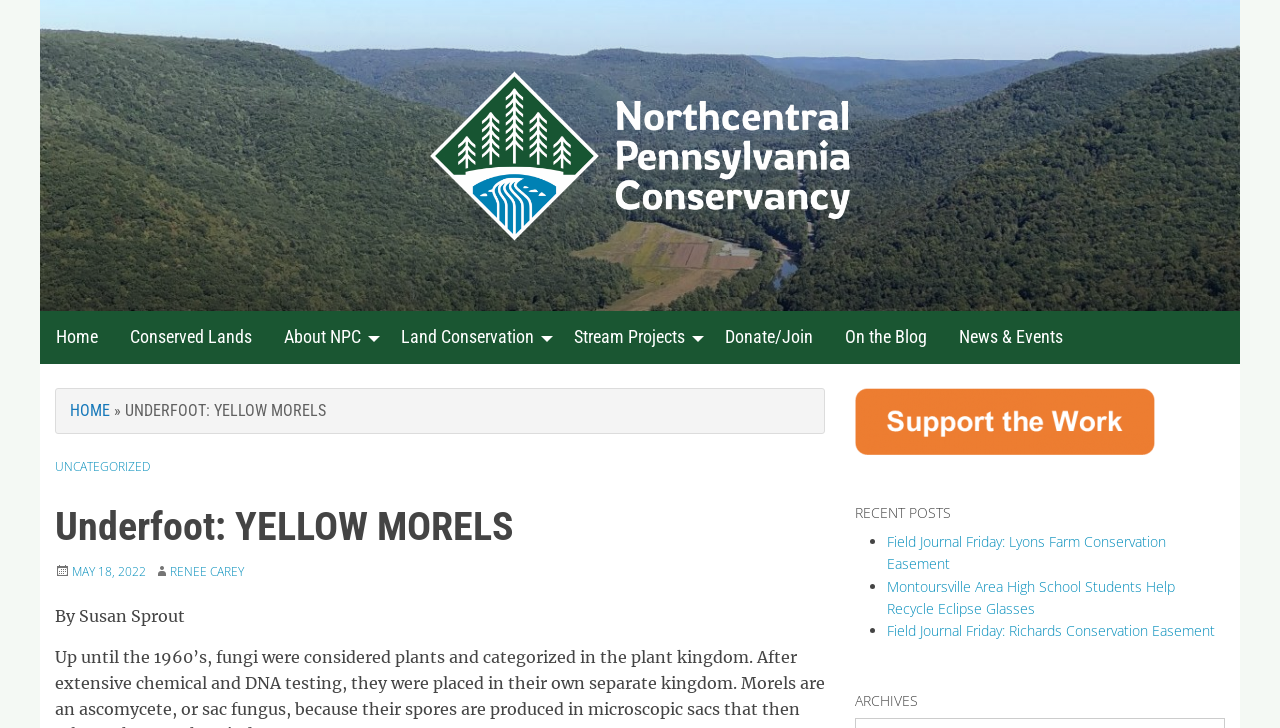Find the bounding box coordinates of the area to click in order to follow the instruction: "read about underfoot yellow morels".

[0.043, 0.685, 0.645, 0.762]